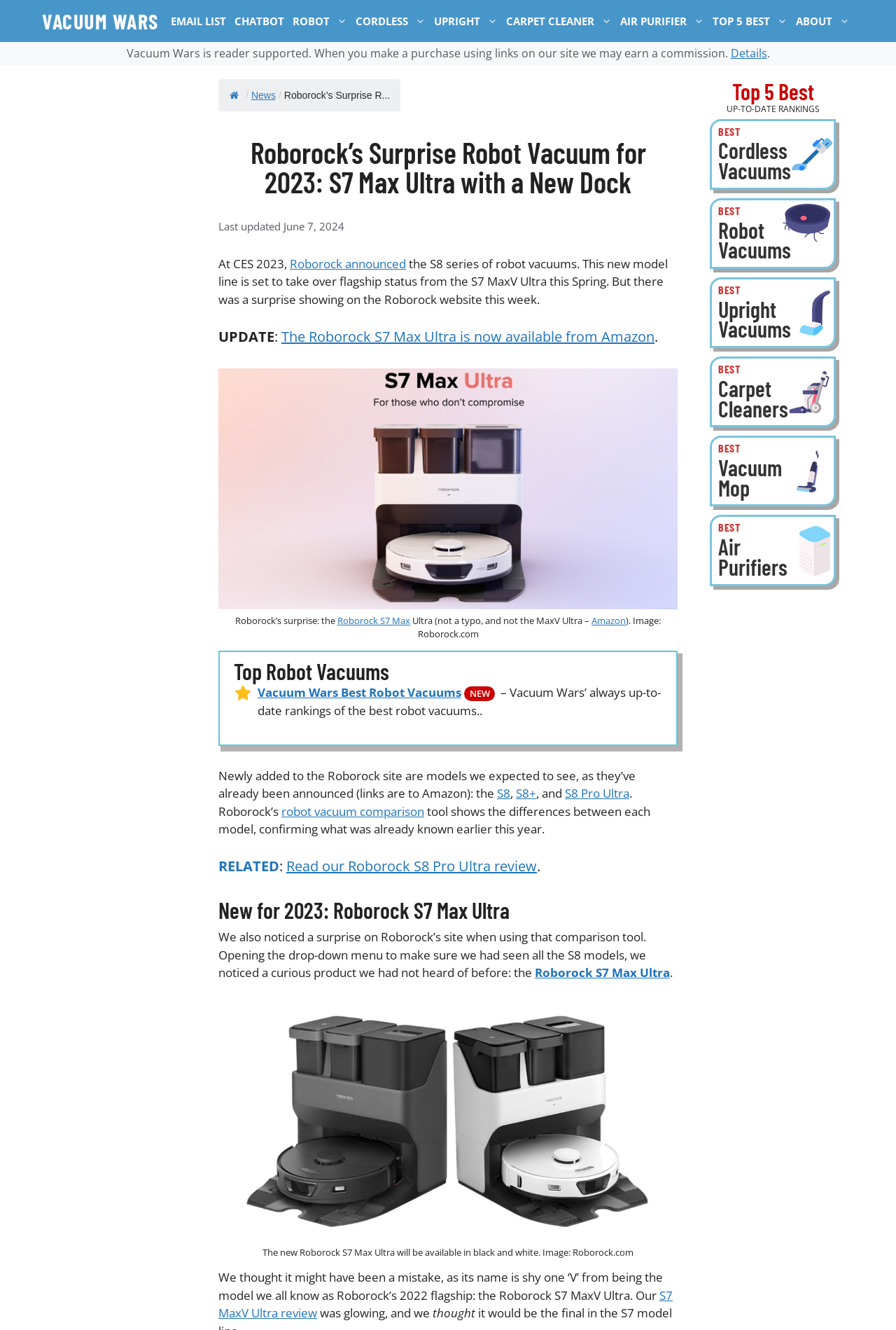Identify and provide the text content of the webpage's primary headline.

Roborock’s Surprise Robot Vacuum for 2023: S7 Max Ultra with a New Dock